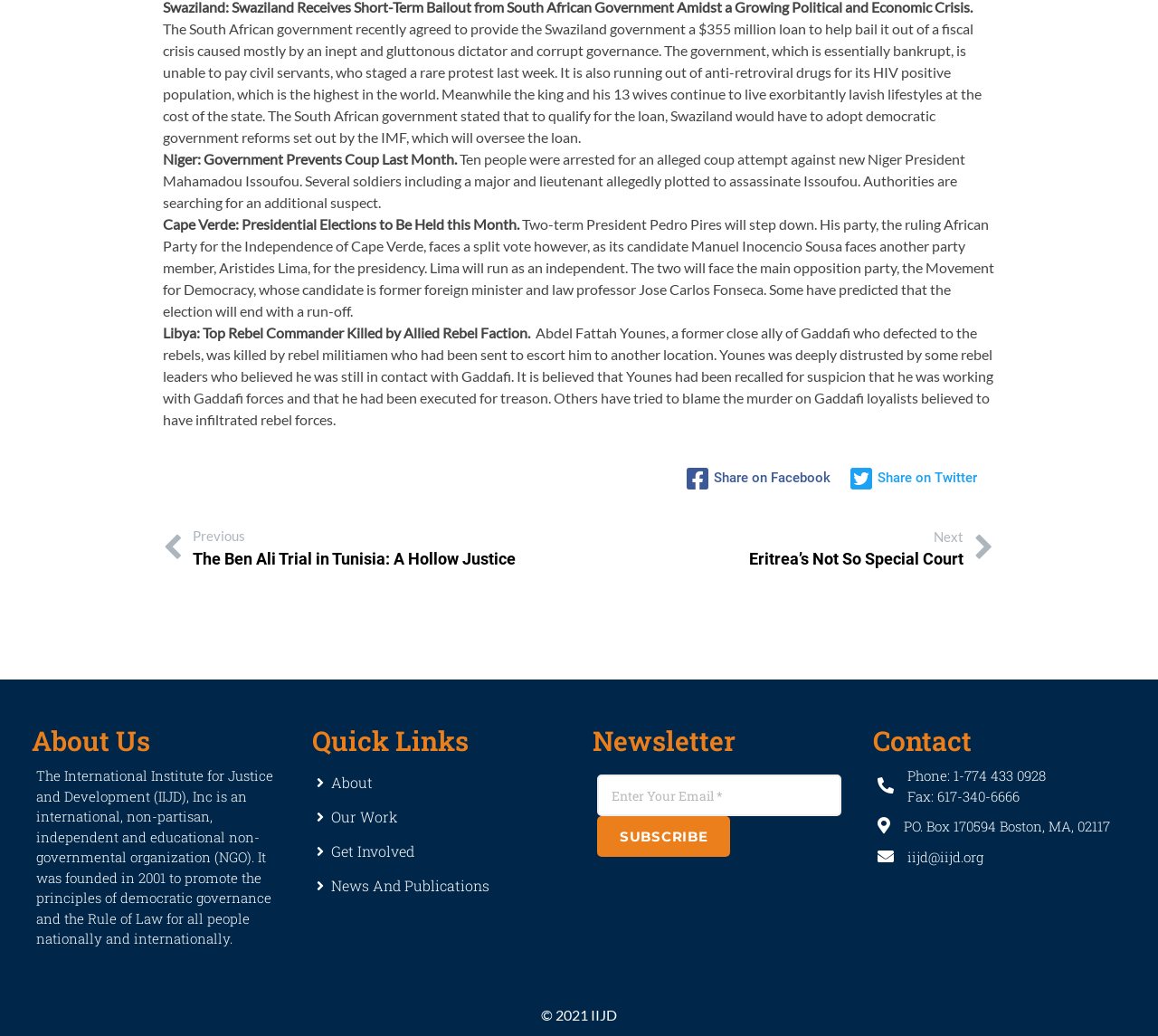Determine the bounding box coordinates of the clickable region to follow the instruction: "Read previous article".

[0.141, 0.507, 0.445, 0.551]